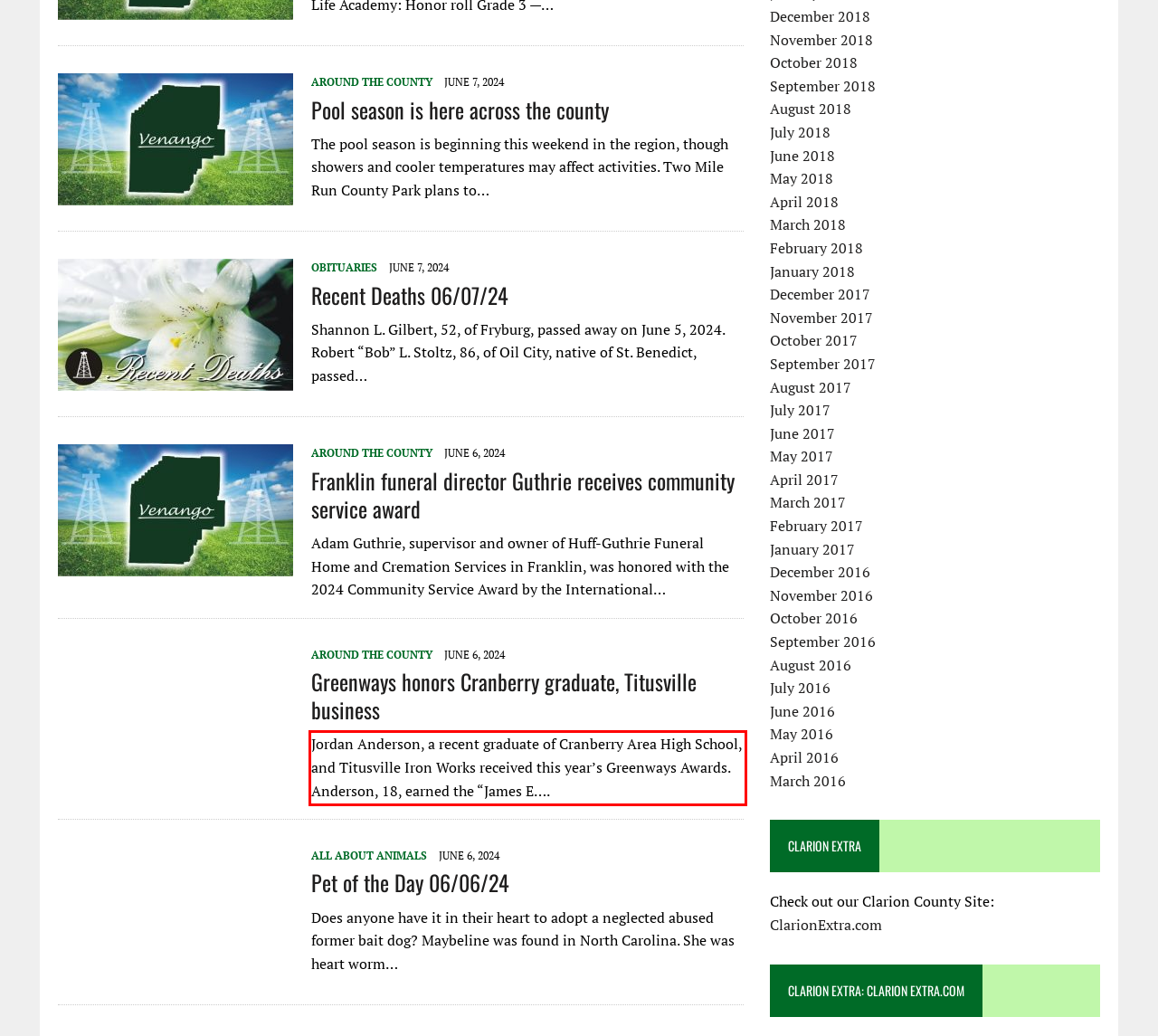Look at the provided screenshot of the webpage and perform OCR on the text within the red bounding box.

Jordan Anderson, a recent graduate of Cranberry Area High School, and Titusville Iron Works received this year’s Greenways Awards. Anderson, 18, earned the “James E….